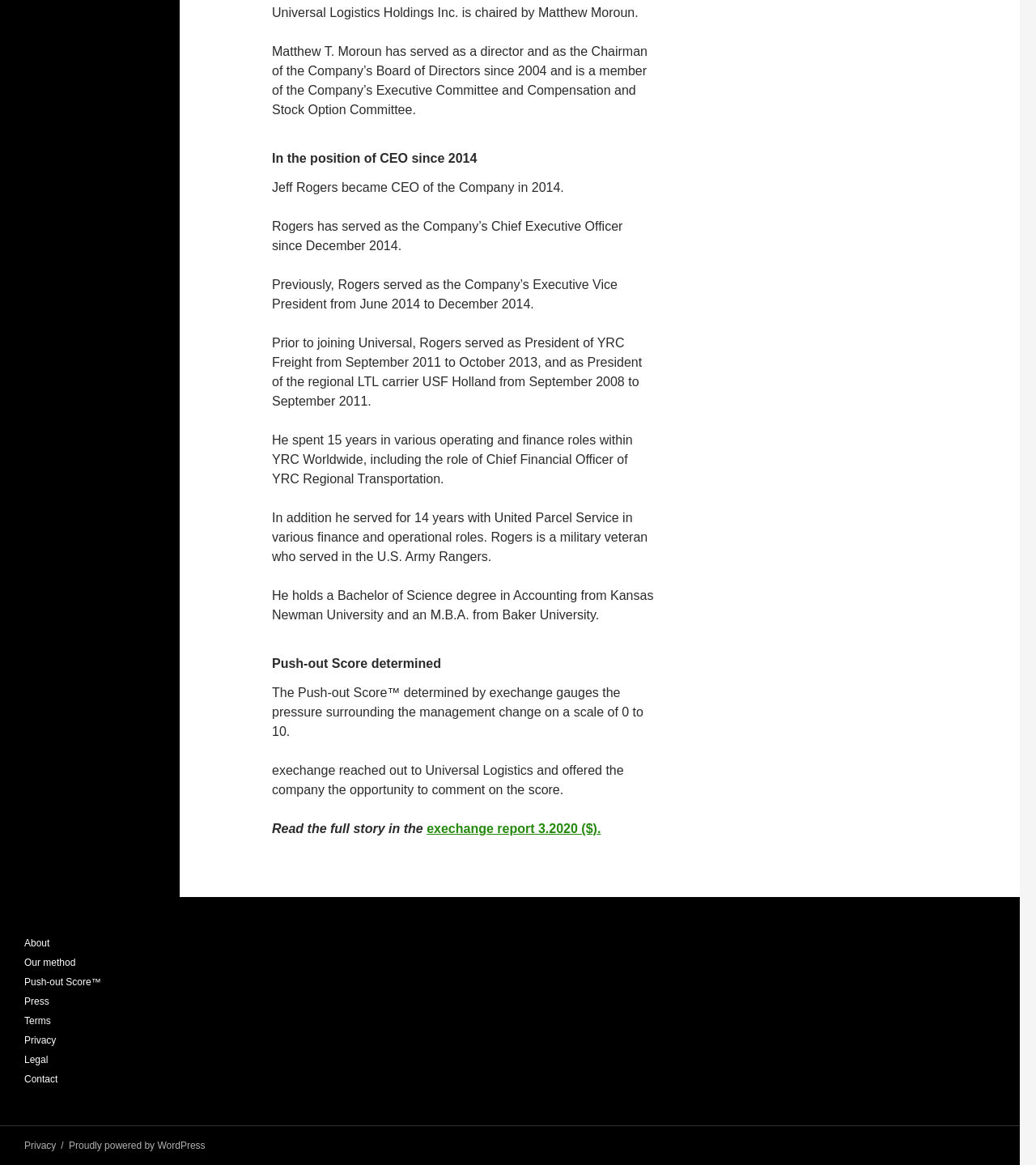What is the navigation menu item that comes after 'Our method'?
Utilize the image to construct a detailed and well-explained answer.

The answer can be found in the navigation menu, which lists the items in the following order: 'About', 'Our method', 'Push-out Score™', 'Press', 'Terms', 'Privacy', 'Legal', 'Contact'.